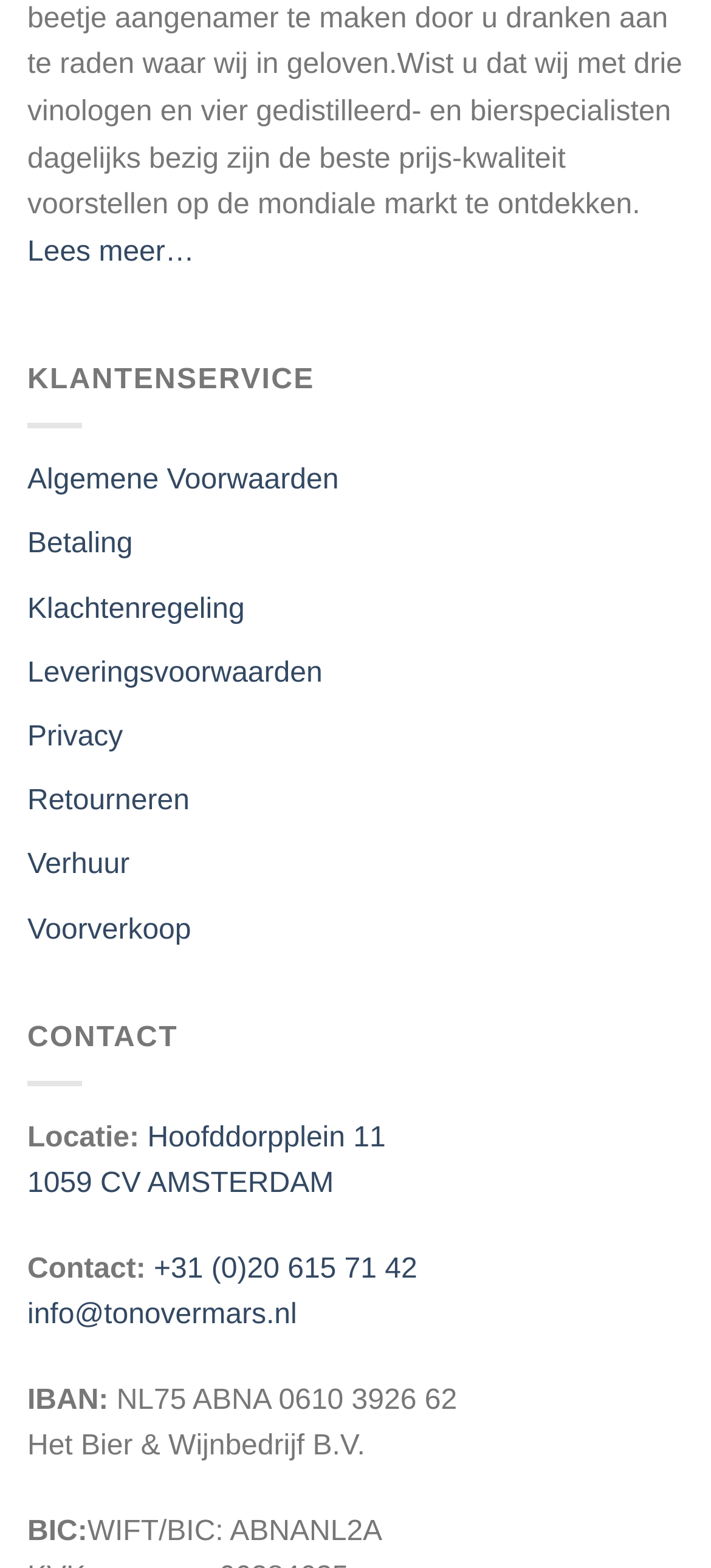What is the company's IBAN?
Based on the image, please offer an in-depth response to the question.

I found the company's IBAN by looking at the 'IBAN:' section, which is located below the 'Contact:' section. The IBAN is provided as a static text, 'NL75 ABNA 0610 3926 62'.